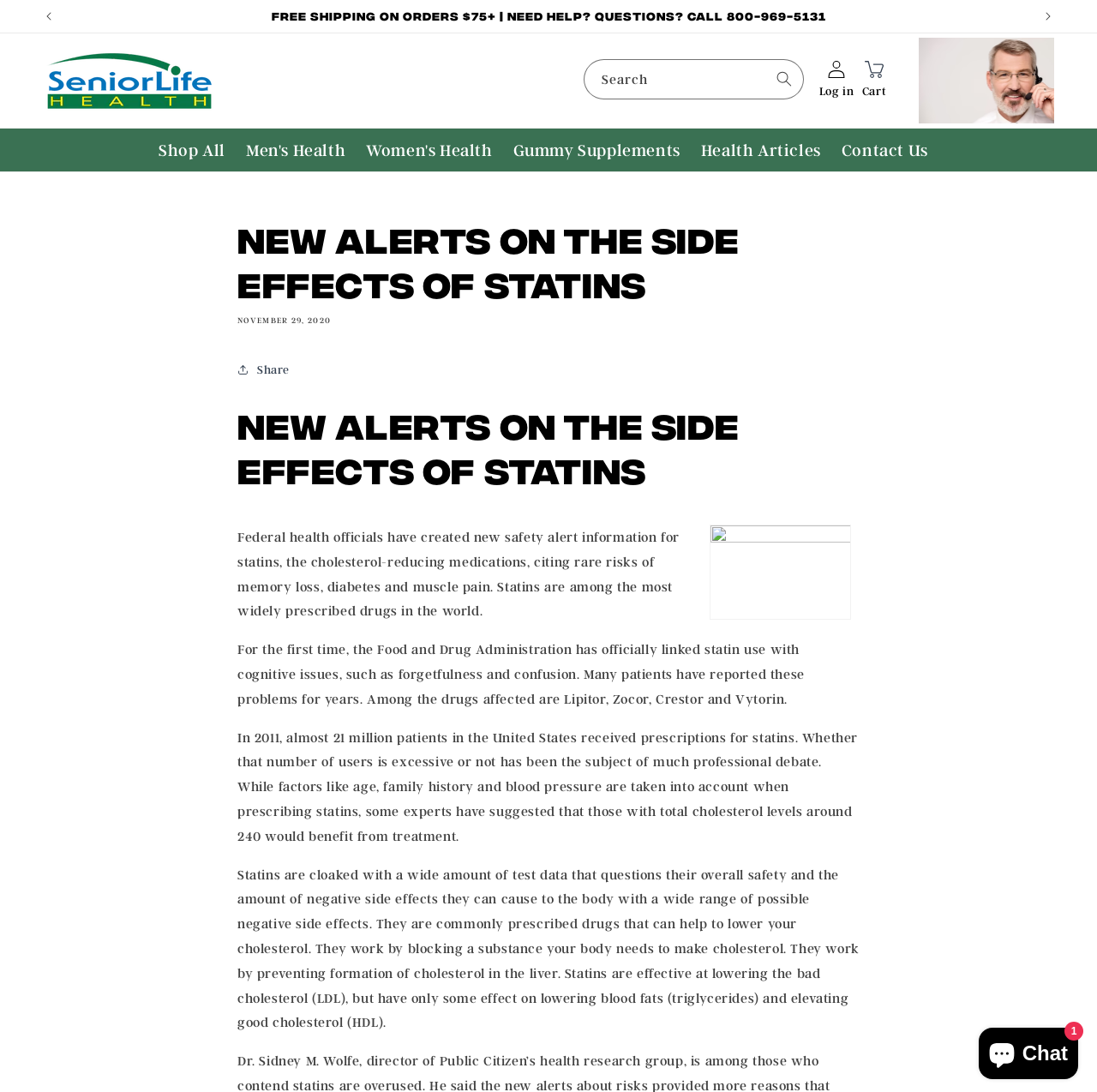How many patients in the US received prescriptions for statins in 2011?
Based on the content of the image, thoroughly explain and answer the question.

I obtained this information from the paragraph that states 'In 2011, almost 21 million patients in the United States received prescriptions for statins.'